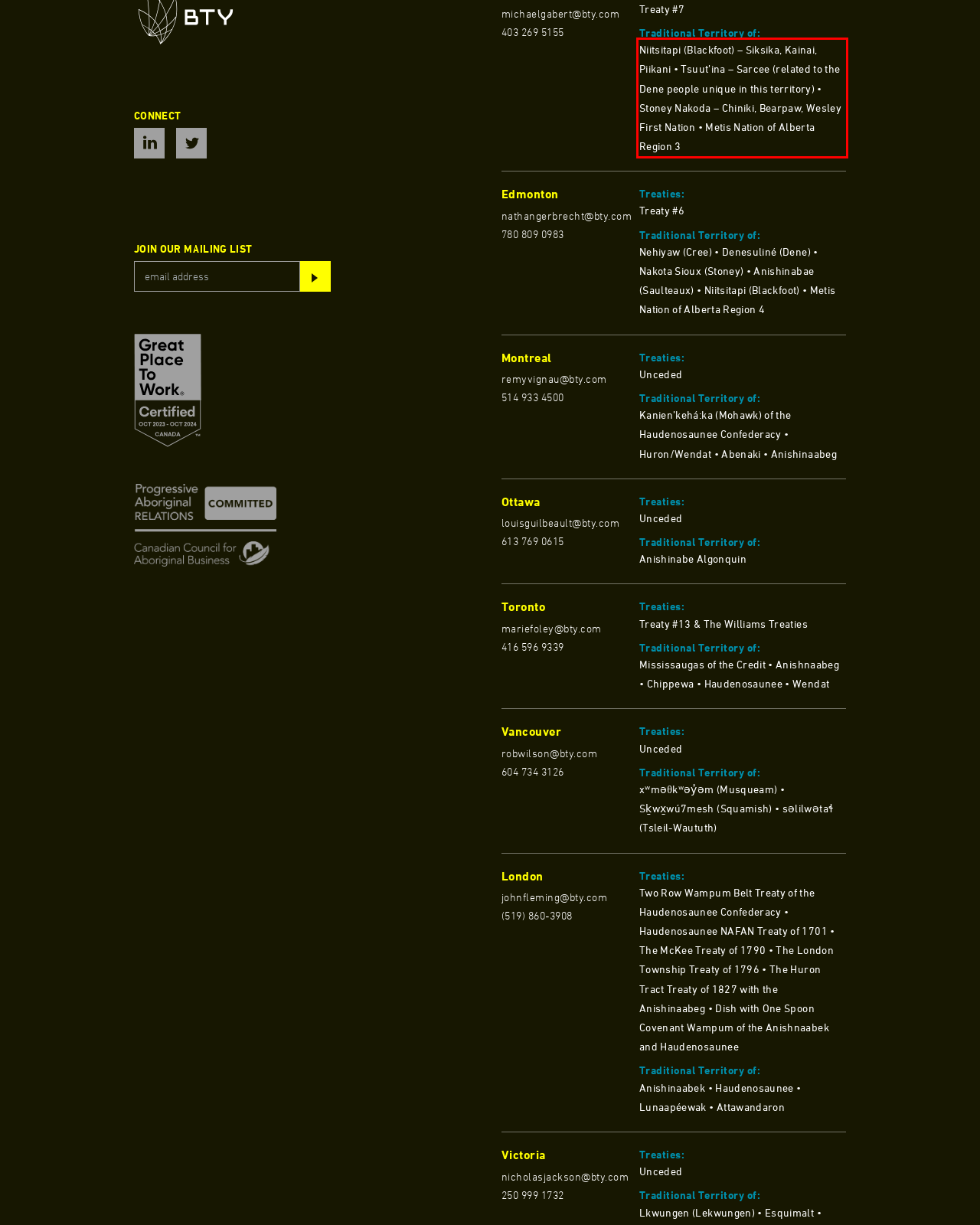You have a screenshot of a webpage with a red bounding box. Identify and extract the text content located inside the red bounding box.

Niitsitapi (Blackfoot) – Siksika, Kainai, Piikani • Tsuut’ina – Sarcee (related to the Dene people unique in this territory) • Stoney Nakoda – Chiniki, Bearpaw, Wesley First Nation • Metis Nation of Alberta Region 3